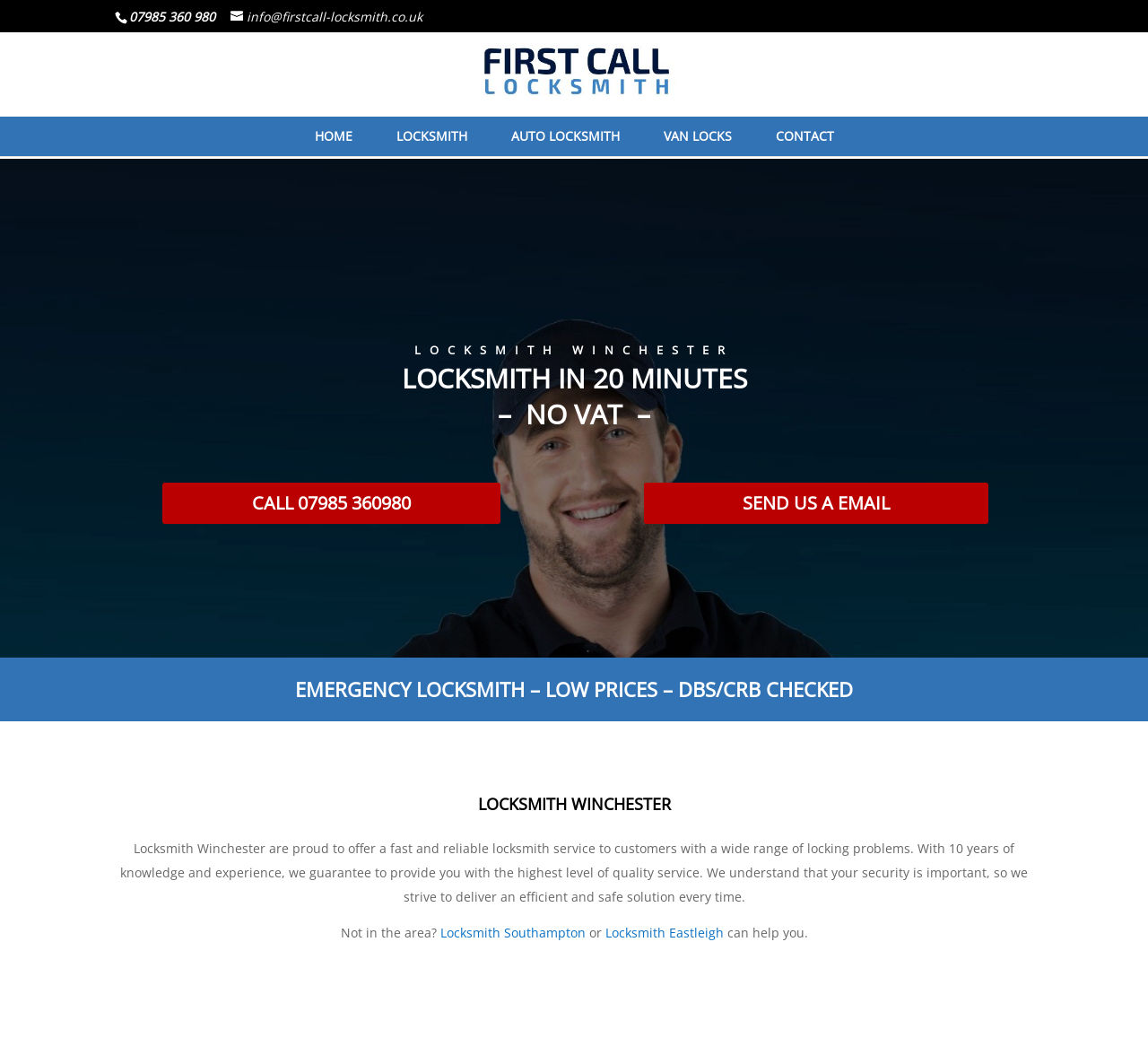Please identify the bounding box coordinates of the clickable area that will allow you to execute the instruction: "Click the 'Contact Us' link".

None